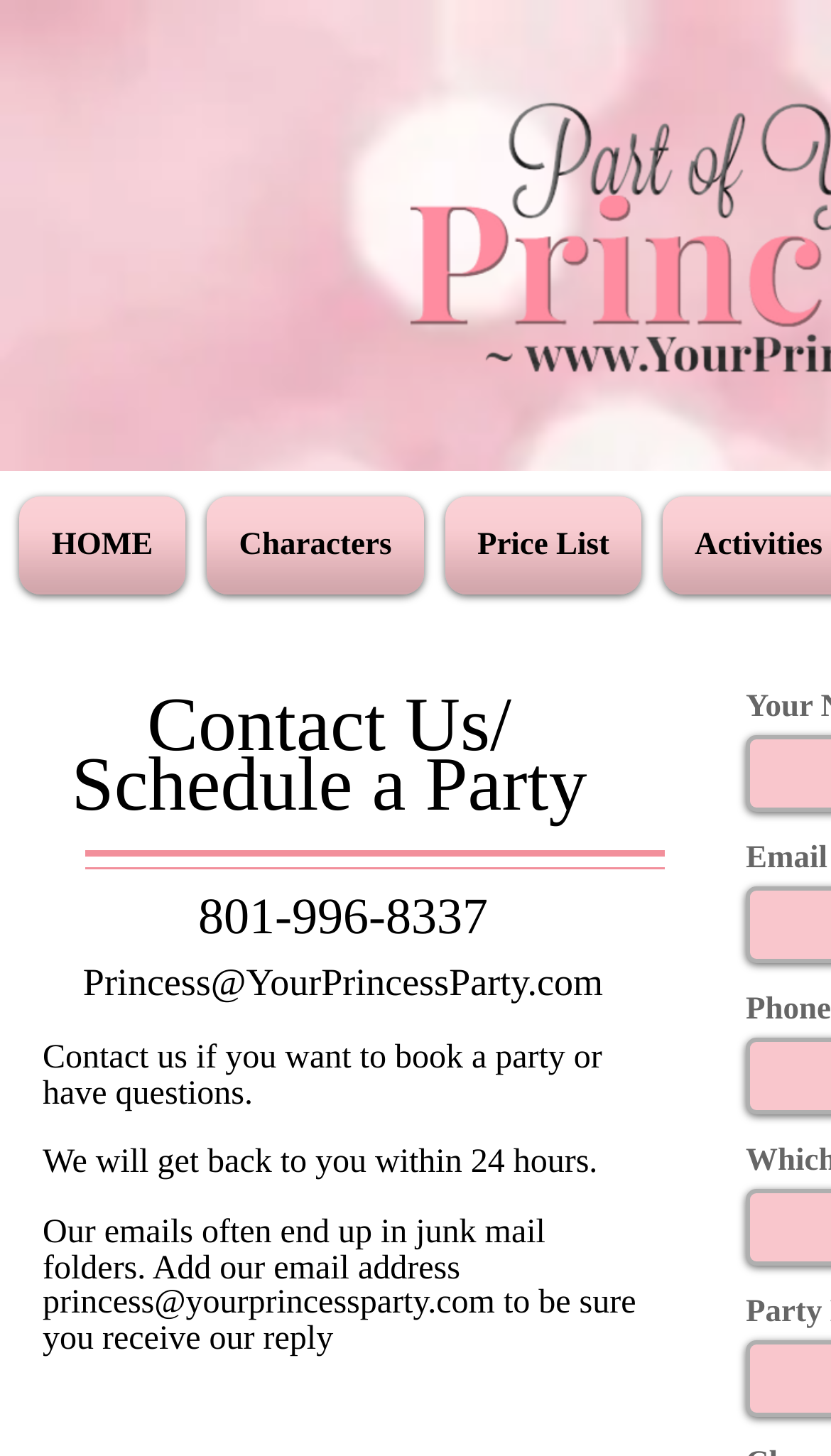Describe all significant elements and features of the webpage.

This webpage is a contact page for "Part of Your World Princess Parties". At the top, there is a heading that reads "Contact Us/ Schedule a Party". Below this heading, there is a phone number "801-996-8337" and an email address "Princess@YourPrincessParty.com" which is a clickable link. 

To the right of the phone number and email address, there is a brief paragraph explaining that visitors can contact them to book a party or ask questions, and that they will respond within 24 hours. Below this paragraph, there is a note warning that their emails may end up in junk mail folders, and visitors are advised to add their email address to ensure they receive a reply.

At the bottom right of the page, there is a label "Email". Above this label, there are three navigation links: "HOME", "Characters", and "Price List", which are aligned horizontally and positioned near the top of the page.